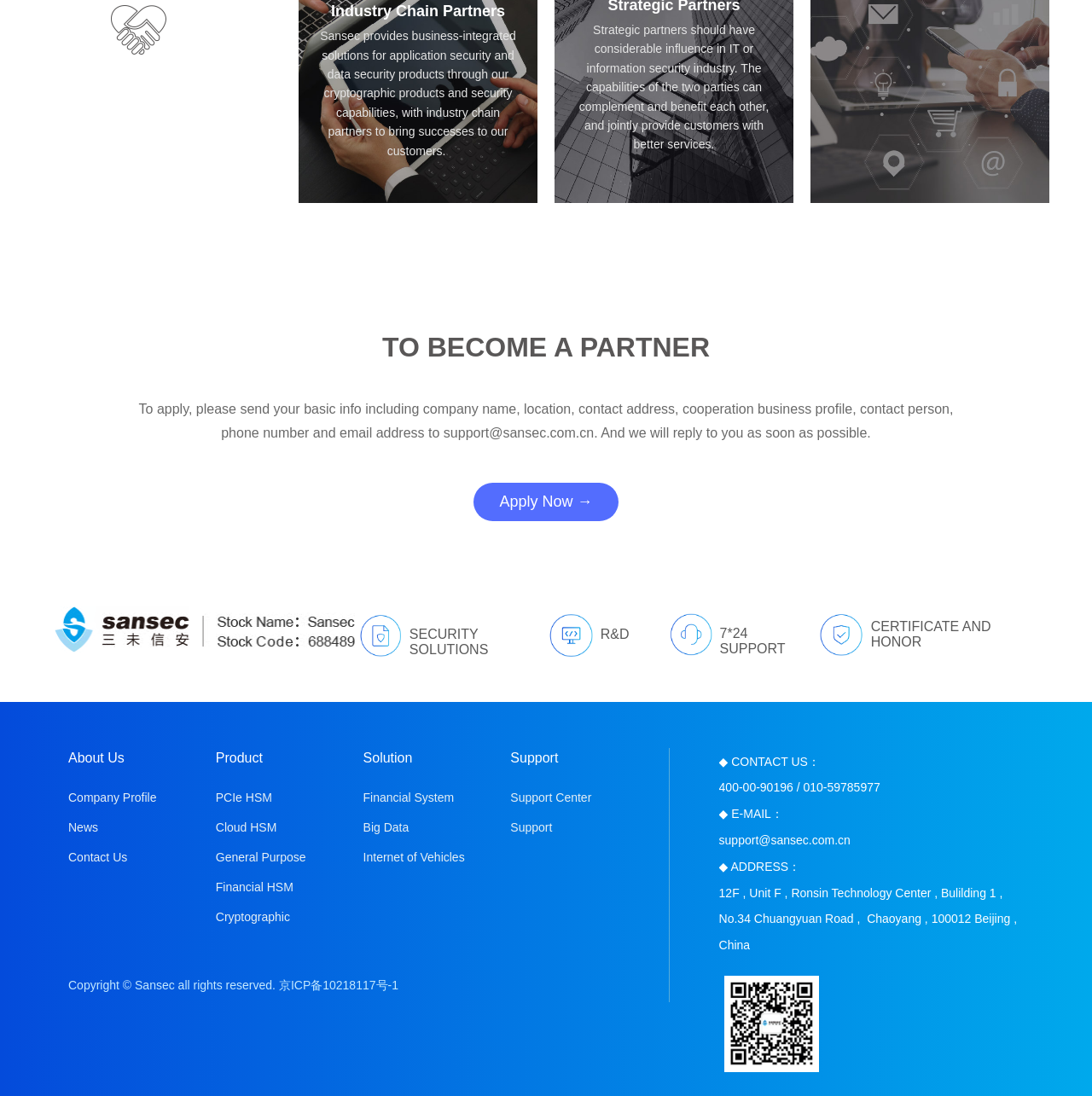Locate the UI element described as follows: "Solution". Return the bounding box coordinates as four float numbers between 0 and 1 in the order [left, top, right, bottom].

[0.332, 0.683, 0.442, 0.714]